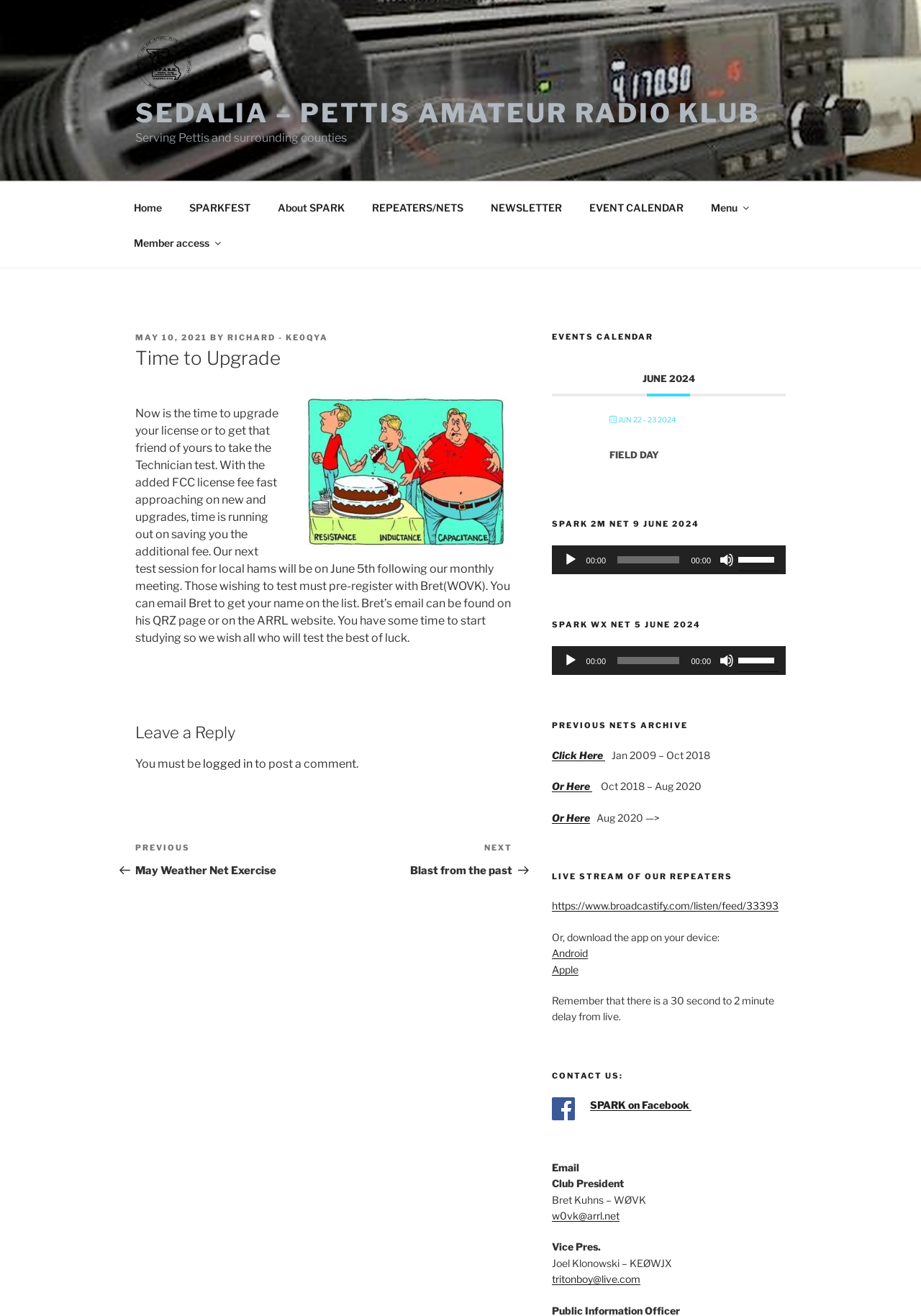What type of event is Field Day?
Based on the image, give a one-word or short phrase answer.

Radio event